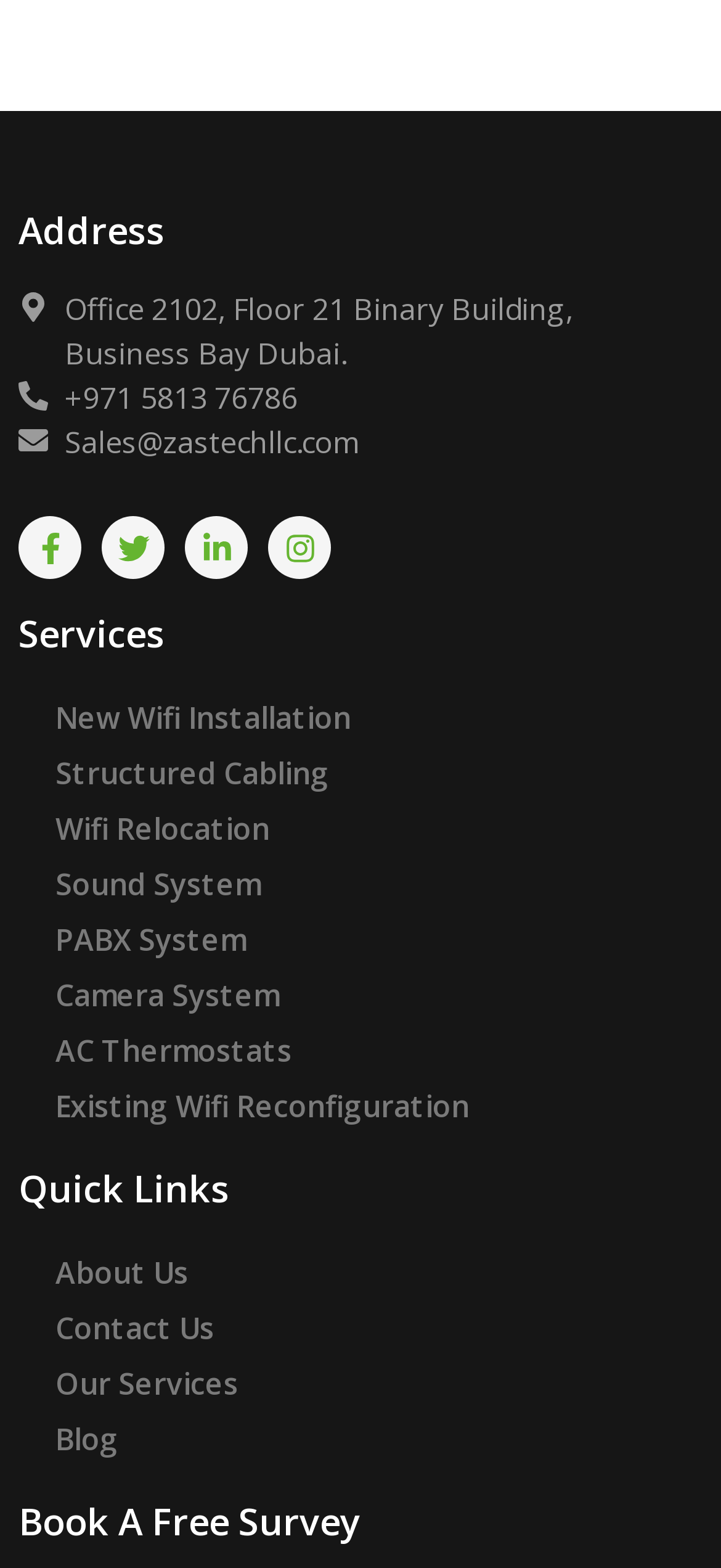What is the purpose of the 'Book A Free Survey' section?
Provide a detailed and extensive answer to the question.

I inferred the purpose of the 'Book A Free Survey' section by looking at the heading element with the OCR text 'Book A Free Survey' and assuming that it is a call-to-action to book a free survey.